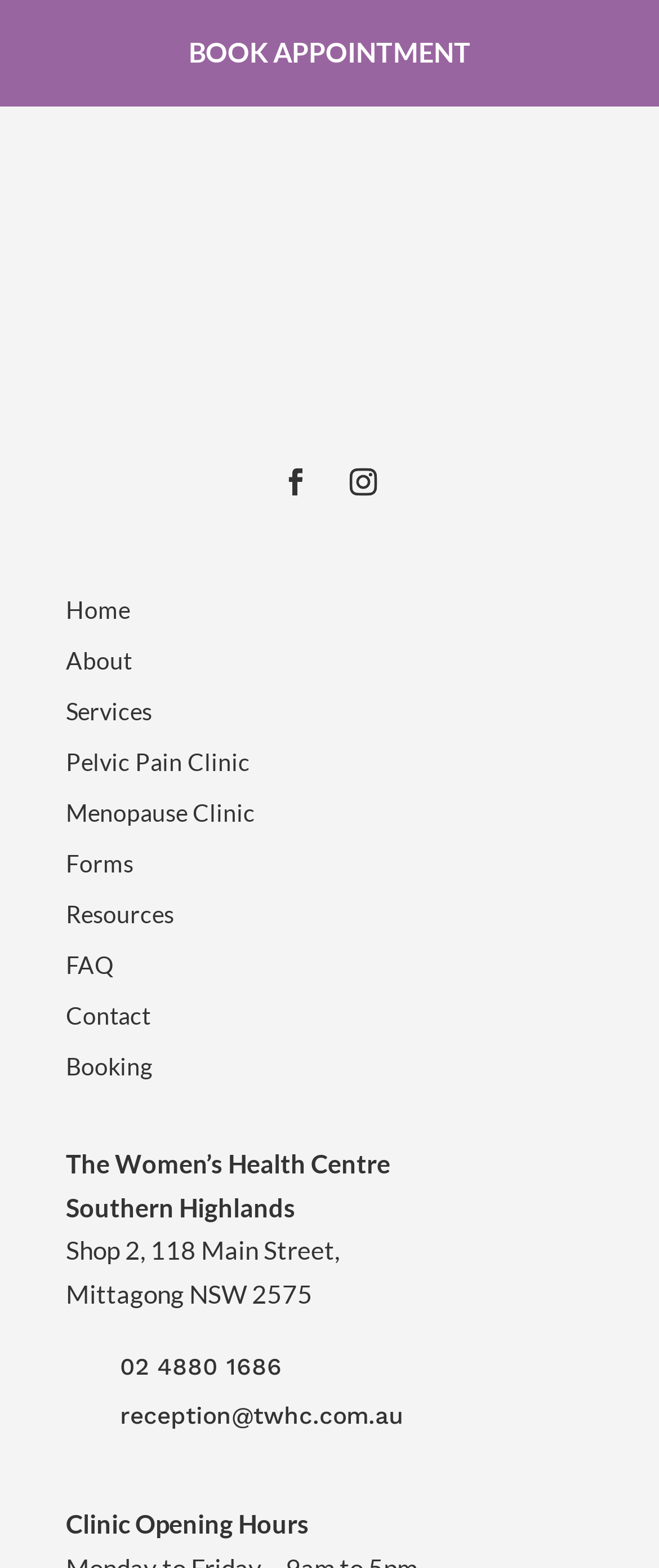Examine the image and give a thorough answer to the following question:
What is the email address of the clinic?

The email address of the clinic can be found in the link element with bounding box coordinates [0.182, 0.894, 0.613, 0.911] and also in the heading element with bounding box coordinates [0.182, 0.895, 0.9, 0.921].